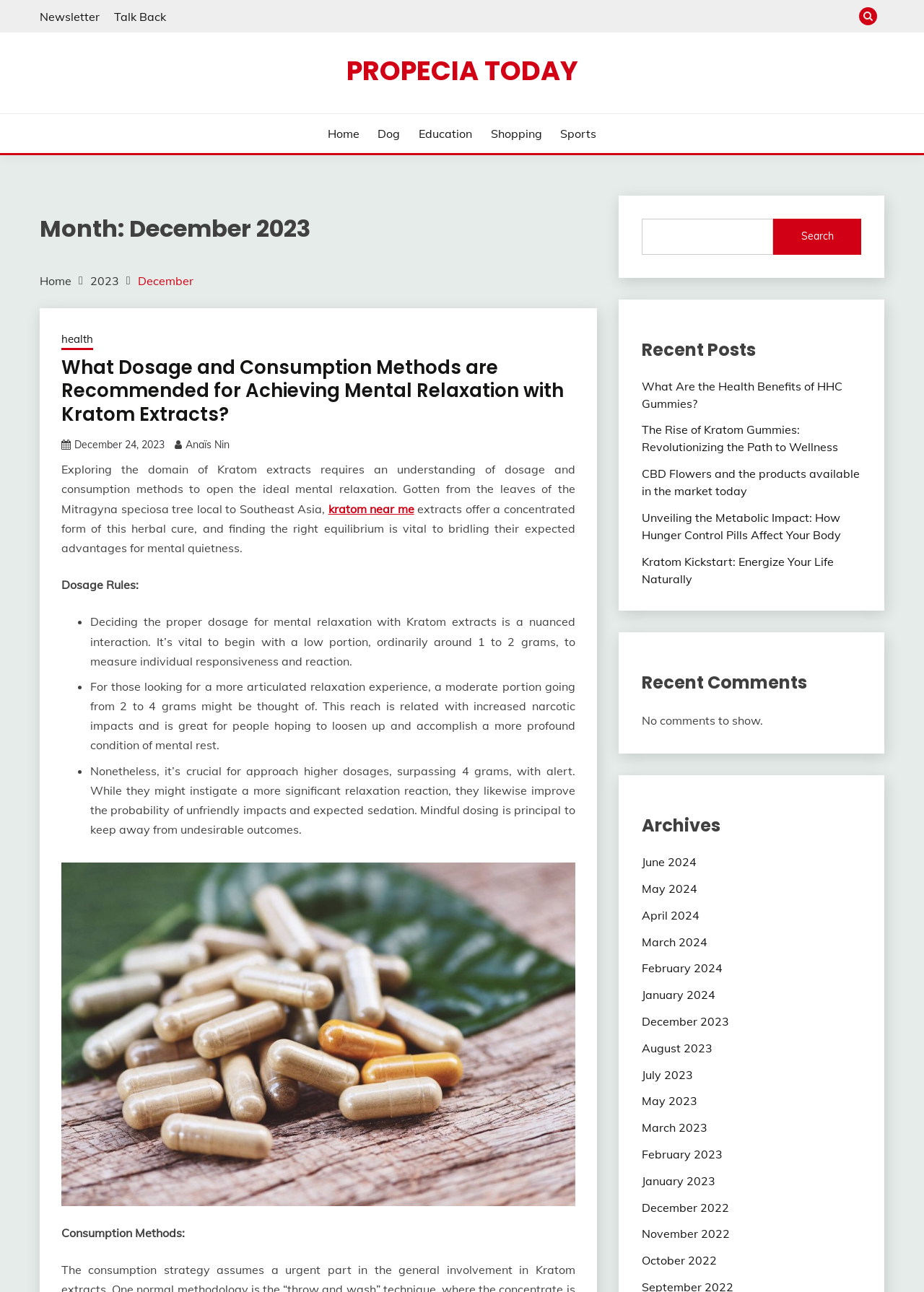Create an elaborate caption that covers all aspects of the webpage.

This webpage is titled "December 2023 – Propecia Today" and appears to be a blog or news website. At the top, there are several links, including "Newsletter", "Talk Back", and "PROPECIA TODAY", which is likely the website's logo. To the right of these links, there is a button with a search icon.

Below the top links, there is a navigation menu with links to "Home", "Dog", "Education", "Shopping", and "Sports". Following this menu, there is a heading that reads "Month: December 2023" and a breadcrumbs navigation section that shows the current page's location in the website's hierarchy.

The main content of the webpage is an article titled "What Dosage and Consumption Methods are Recommended for Achieving Mental Relaxation with Kratom Extracts?" The article discusses the importance of understanding dosage and consumption methods when using Kratom extracts for mental relaxation. It provides guidelines for deciding on the proper dosage, including starting with a low dose and increasing as needed, and warns of potential adverse effects at higher doses.

The article also includes an image related to Kratom and several links to other relevant topics, such as "kratom near me". Below the article, there is a section titled "Recent Posts" that lists several links to other articles on the website, including "What Are the Health Benefits of HHC Gummies?" and "The Rise of Kratom Gummies: Revolutionizing the Path to Wellness".

Further down the page, there is a section titled "Recent Comments" that currently shows no comments. Below this, there is a section titled "Archives" that lists links to past months, from June 2024 to December 2022. At the very bottom of the page, there is a link with a Facebook icon.